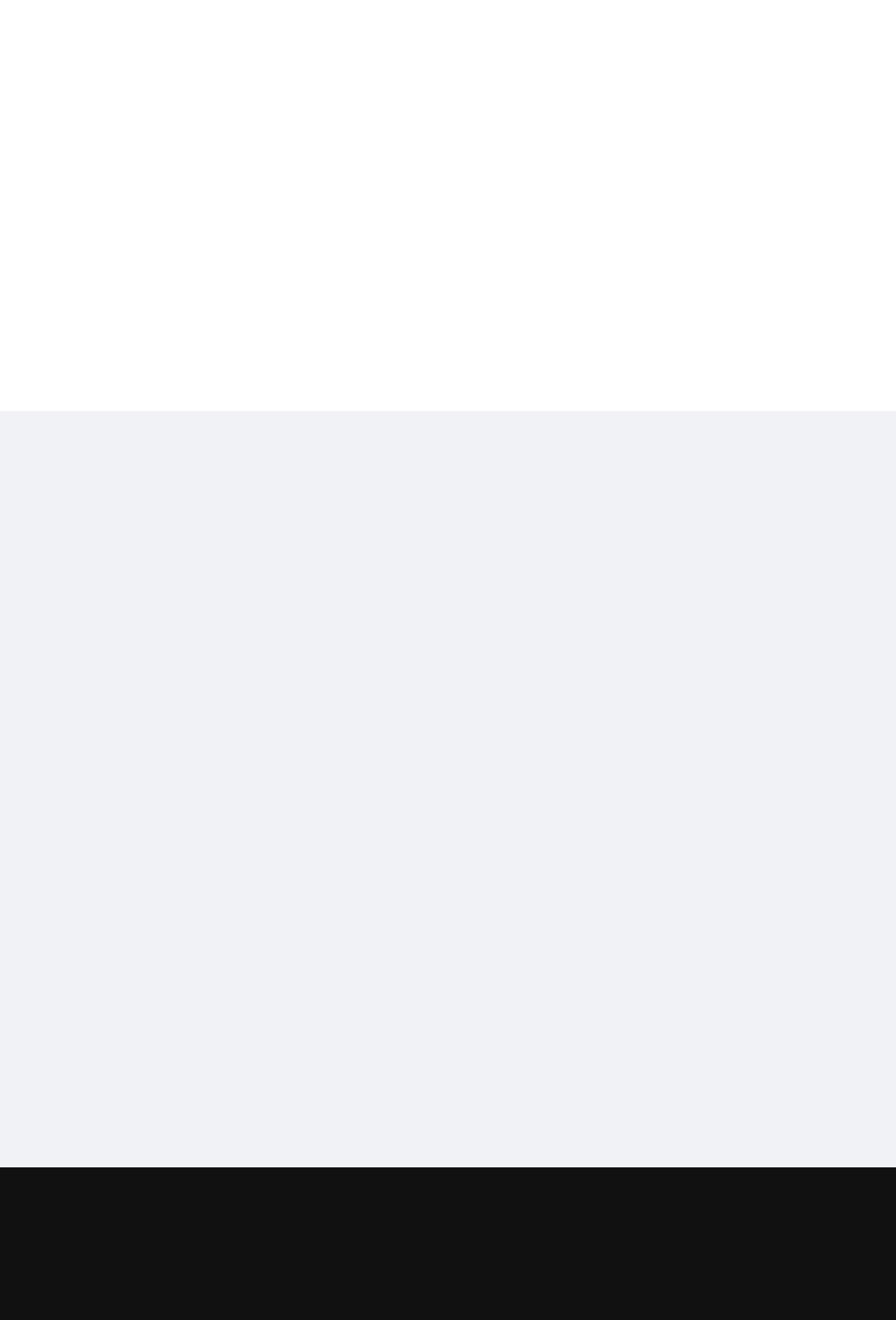Provide a brief response in the form of a single word or phrase:
What is the phone number to contact Manhattan Surgical Care?

212-308-1566